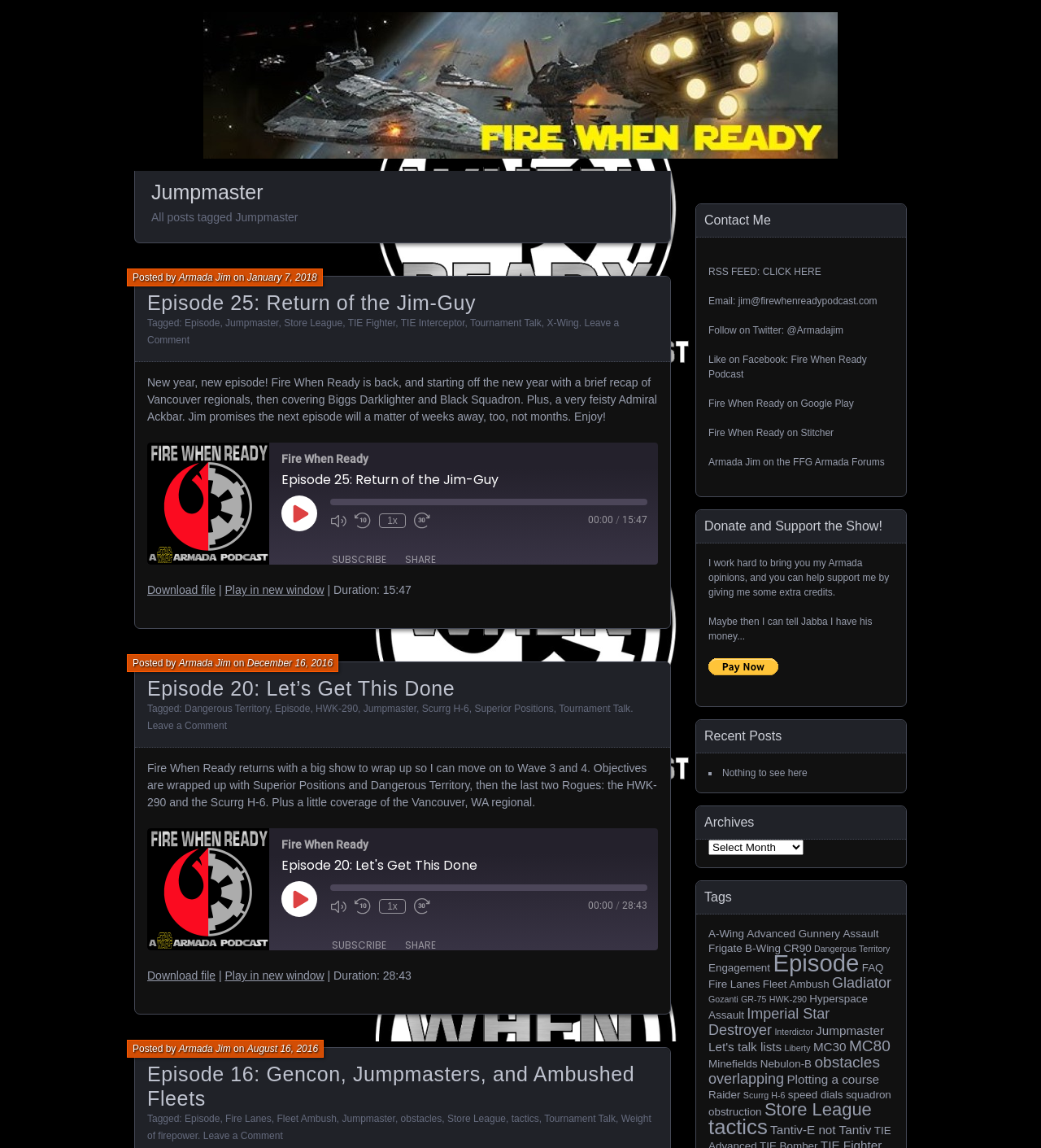Extract the bounding box for the UI element that matches this description: "Subscribe".

[0.311, 0.815, 0.379, 0.832]